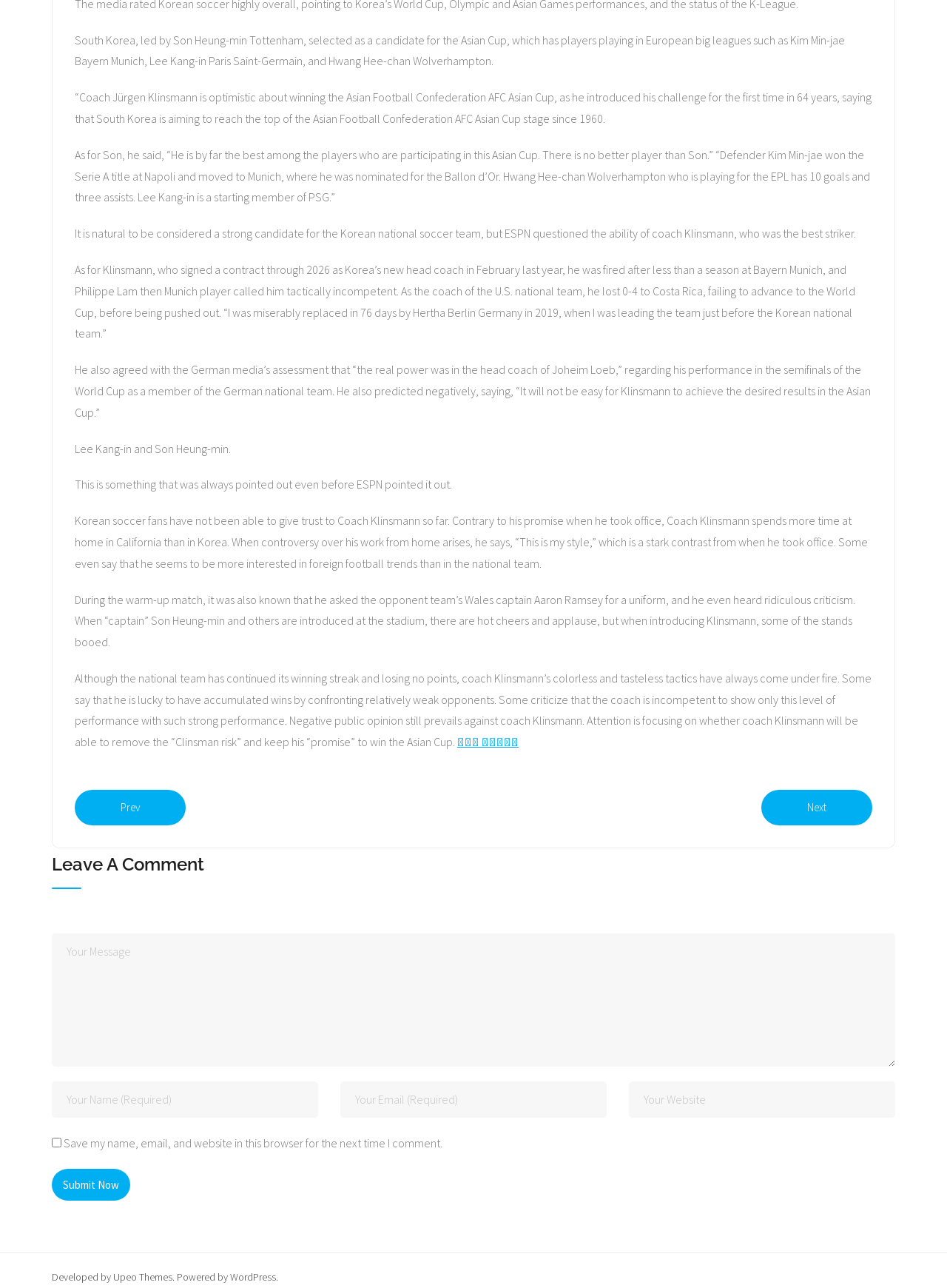Please determine the bounding box coordinates for the UI element described here. Use the format (top-left x, top-left y, bottom-right x, bottom-right y) with values bounded between 0 and 1: name="submit" value="Submit Now"

[0.055, 0.907, 0.138, 0.932]